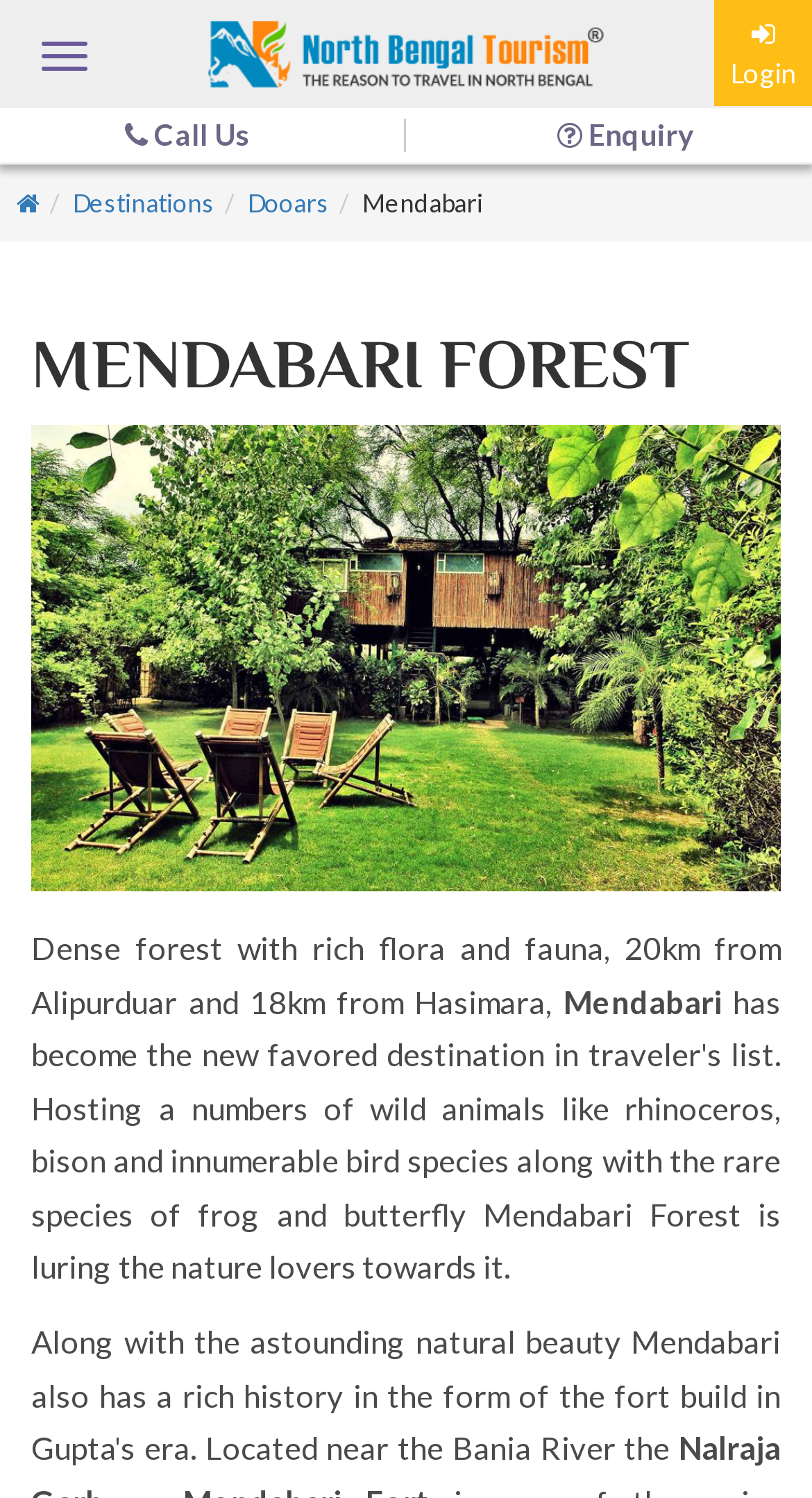Can you pinpoint the bounding box coordinates for the clickable element required for this instruction: "Explore the Destinations section"? The coordinates should be four float numbers between 0 and 1, i.e., [left, top, right, bottom].

[0.09, 0.125, 0.264, 0.146]